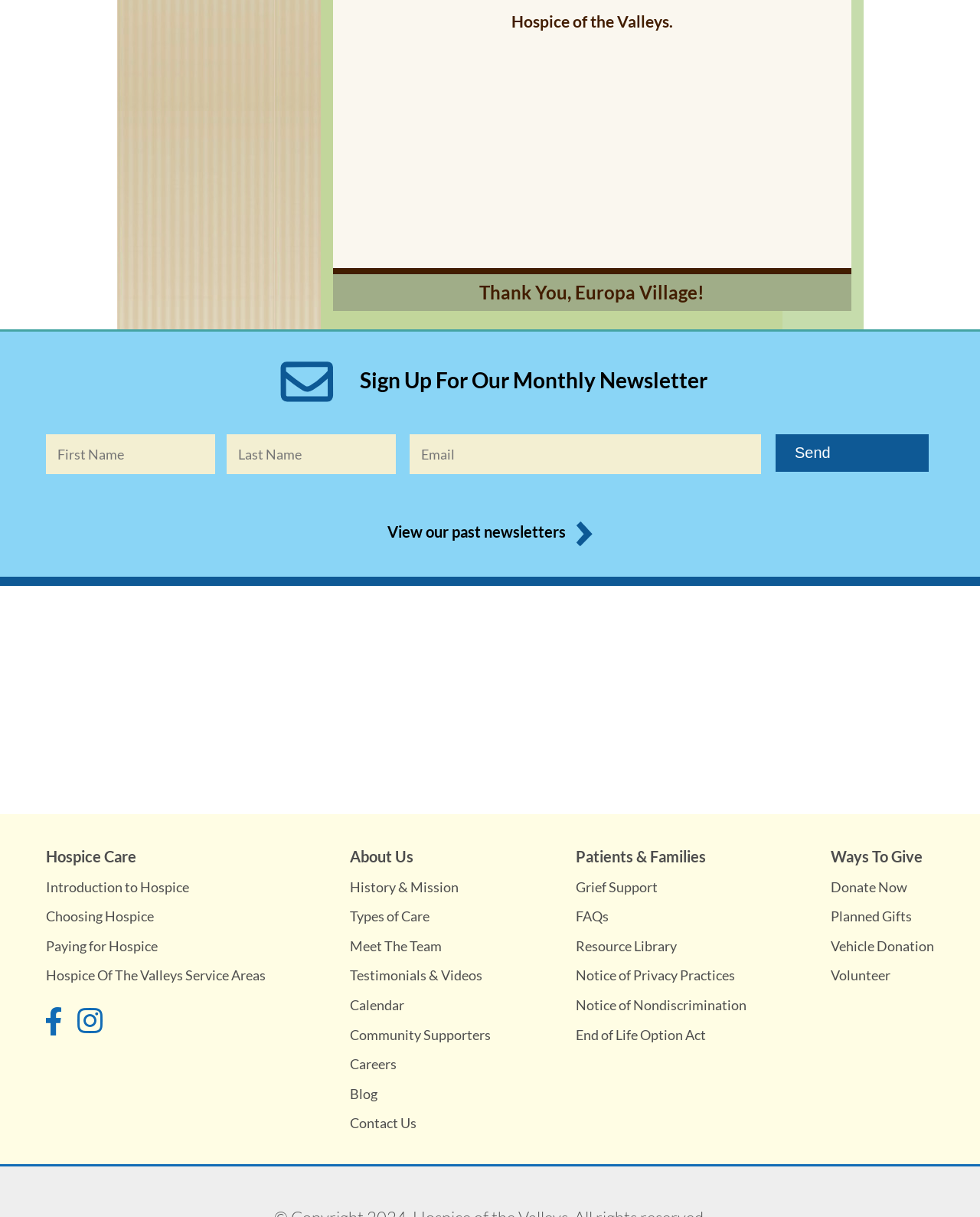Please locate the bounding box coordinates of the element that needs to be clicked to achieve the following instruction: "View past newsletters". The coordinates should be four float numbers between 0 and 1, i.e., [left, top, right, bottom].

[0.395, 0.429, 0.605, 0.444]